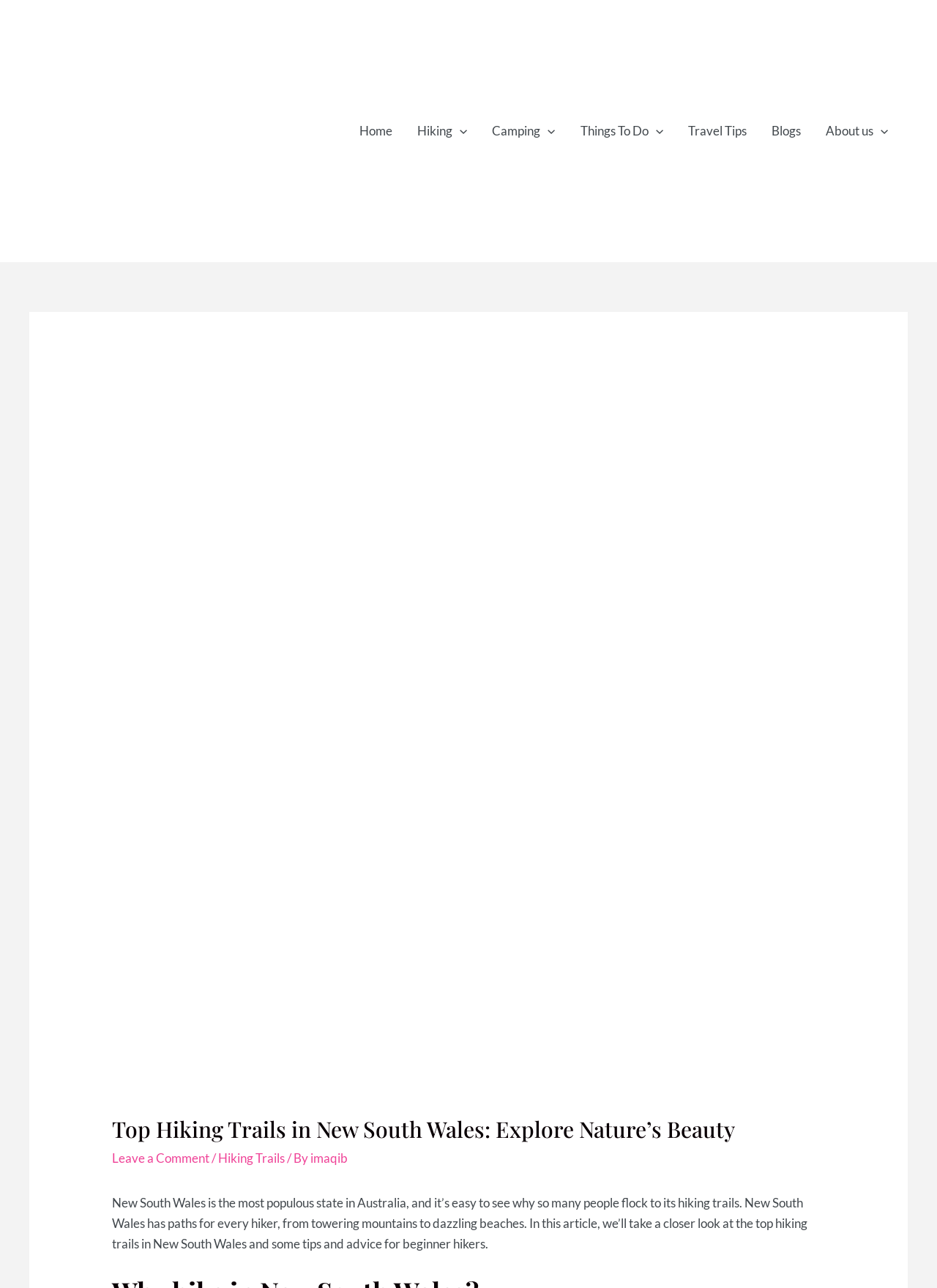Please identify the bounding box coordinates for the region that you need to click to follow this instruction: "Leave a comment".

[0.12, 0.783, 0.224, 0.795]